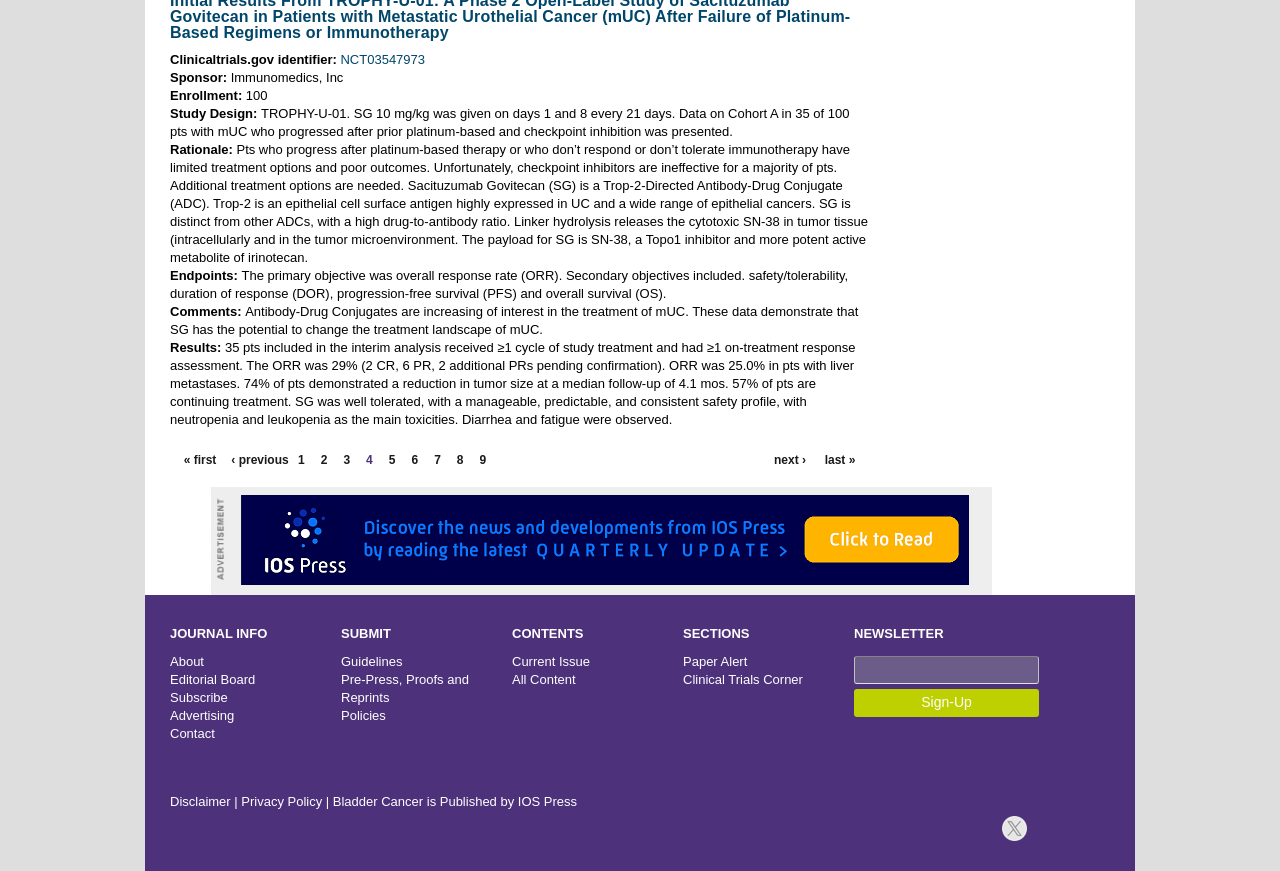Please specify the coordinates of the bounding box for the element that should be clicked to carry out this instruction: "View the disclaimer". The coordinates must be four float numbers between 0 and 1, formatted as [left, top, right, bottom].

[0.133, 0.911, 0.18, 0.928]